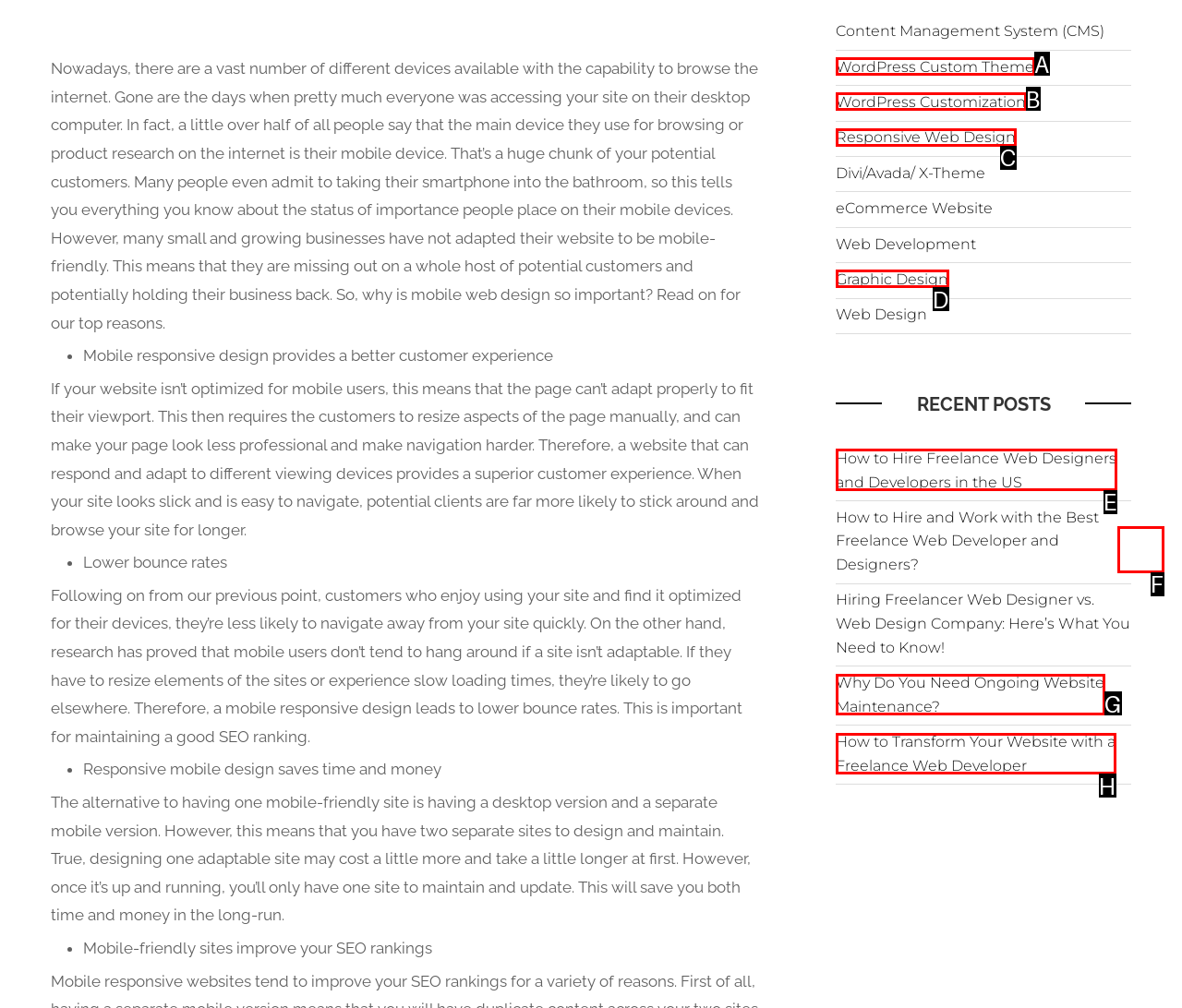Find the UI element described as: Graphic Design
Reply with the letter of the appropriate option.

D